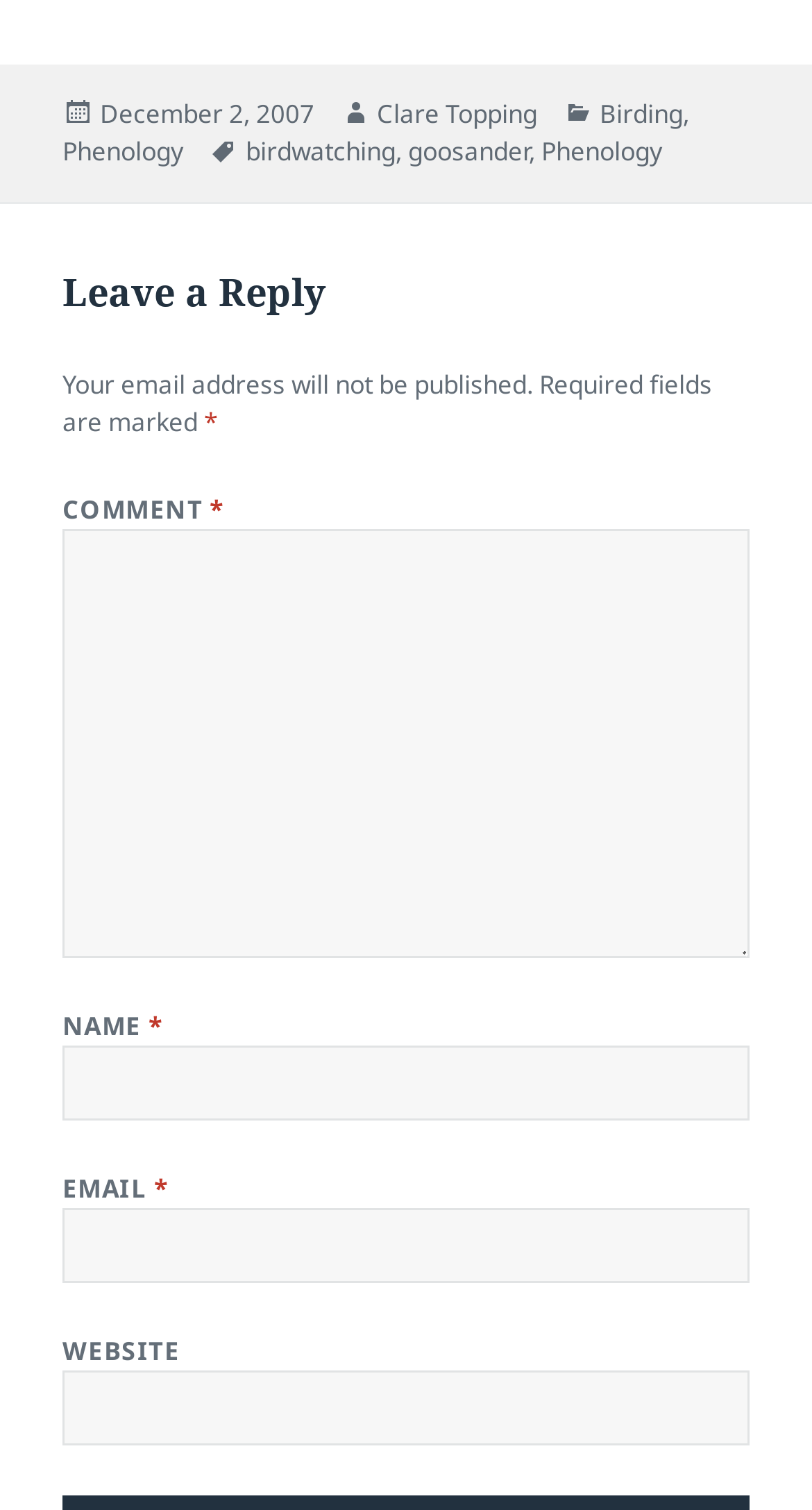What are the categories of the post?
From the screenshot, provide a brief answer in one word or phrase.

Birding, Phenology